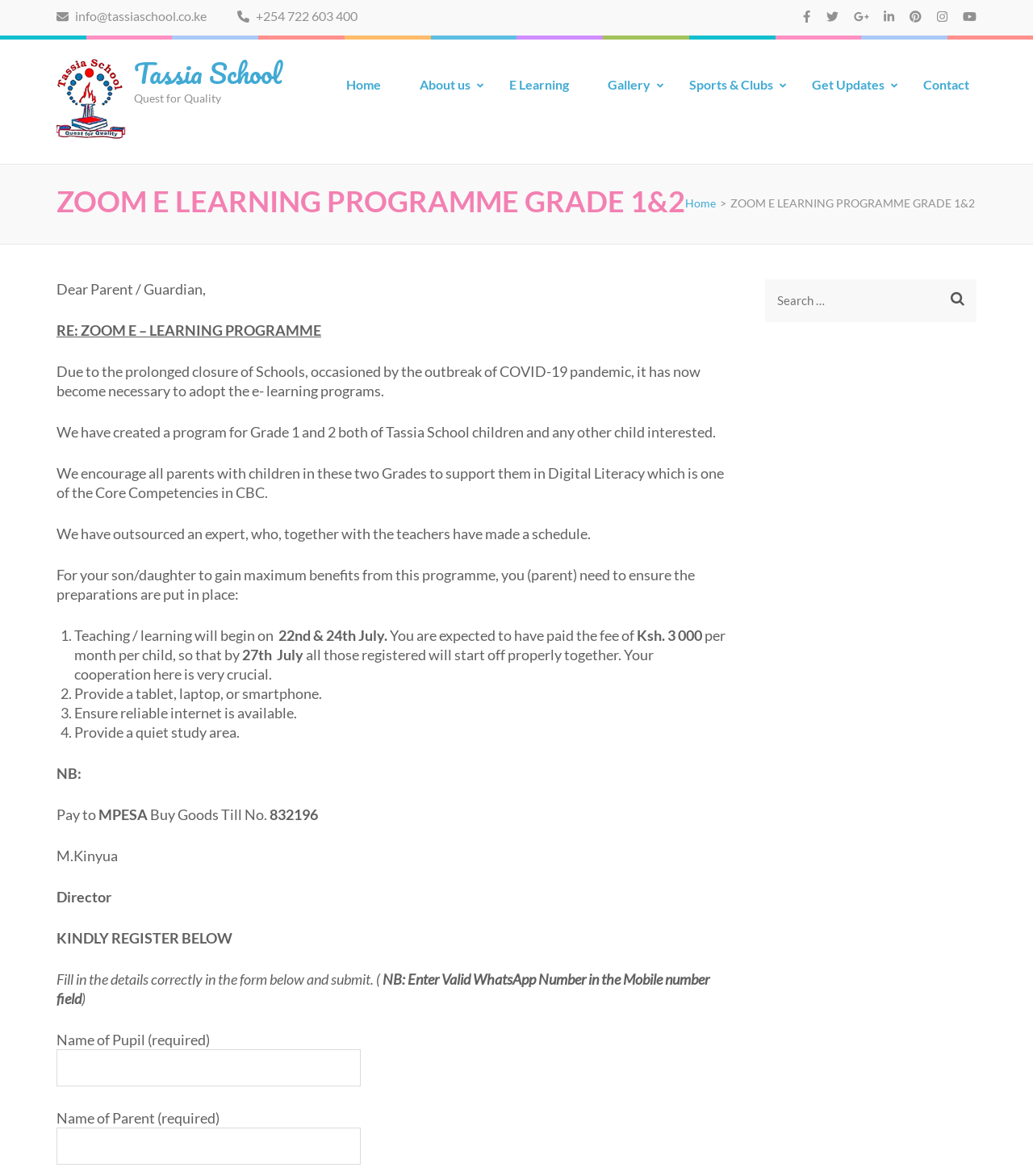What is the fee for the e-learning program?
Based on the image, give a one-word or short phrase answer.

Ksh. 3,000 per month per child